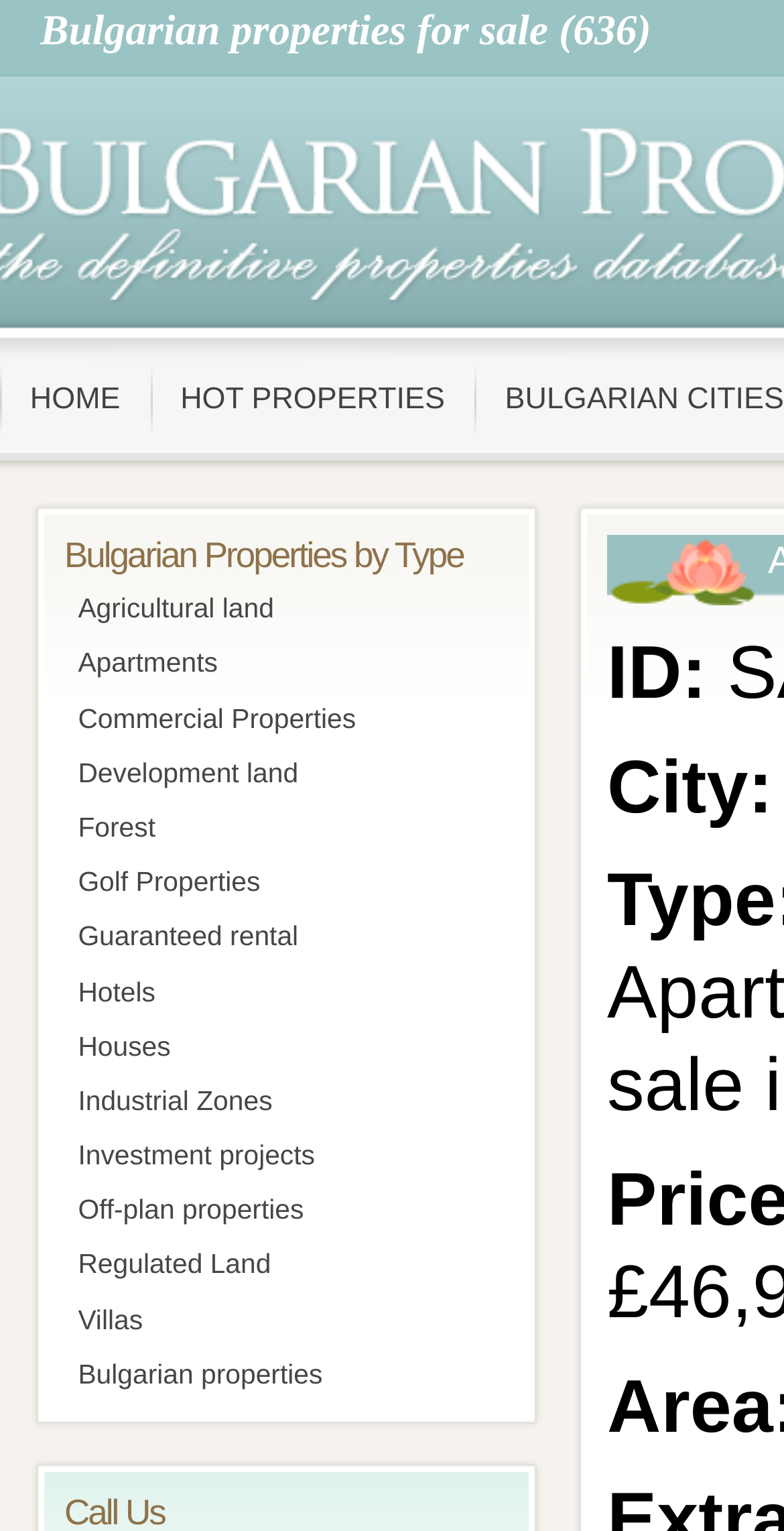What is the second link in the top navigation bar?
Please answer the question as detailed as possible based on the image.

I looked at the top navigation bar and found the links in order: 'Bulgarian properties for sale (636)', 'HOME', and 'HOT PROPERTIES'. The second link is 'HOME'.